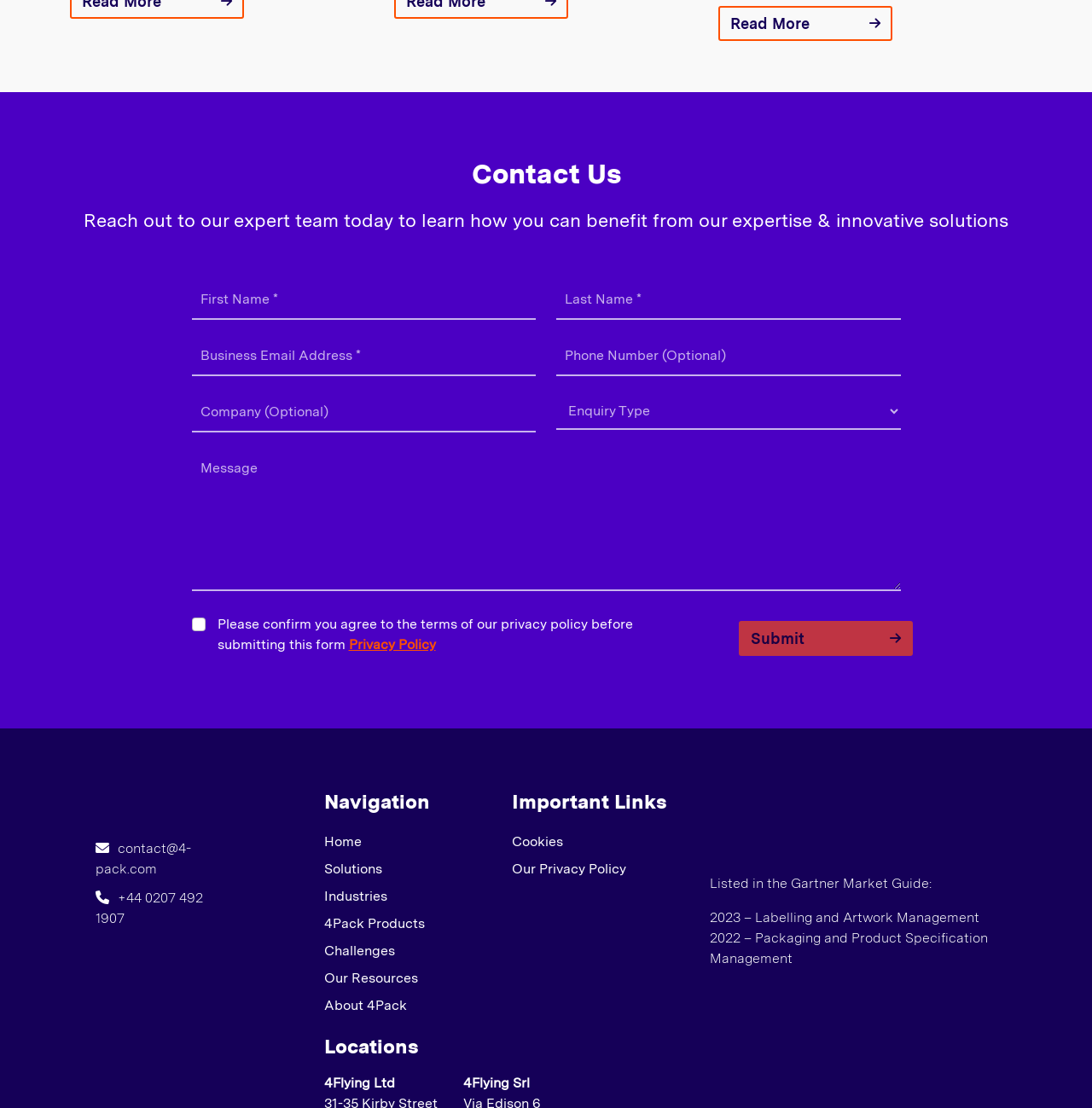Please look at the image and answer the question with a detailed explanation: What is the company's privacy policy?

The company's privacy policy can be accessed by clicking on the 'Privacy Policy' link, which is located below the checkbox 'Please confirm you agree to the terms of our privacy policy before submitting this form'.